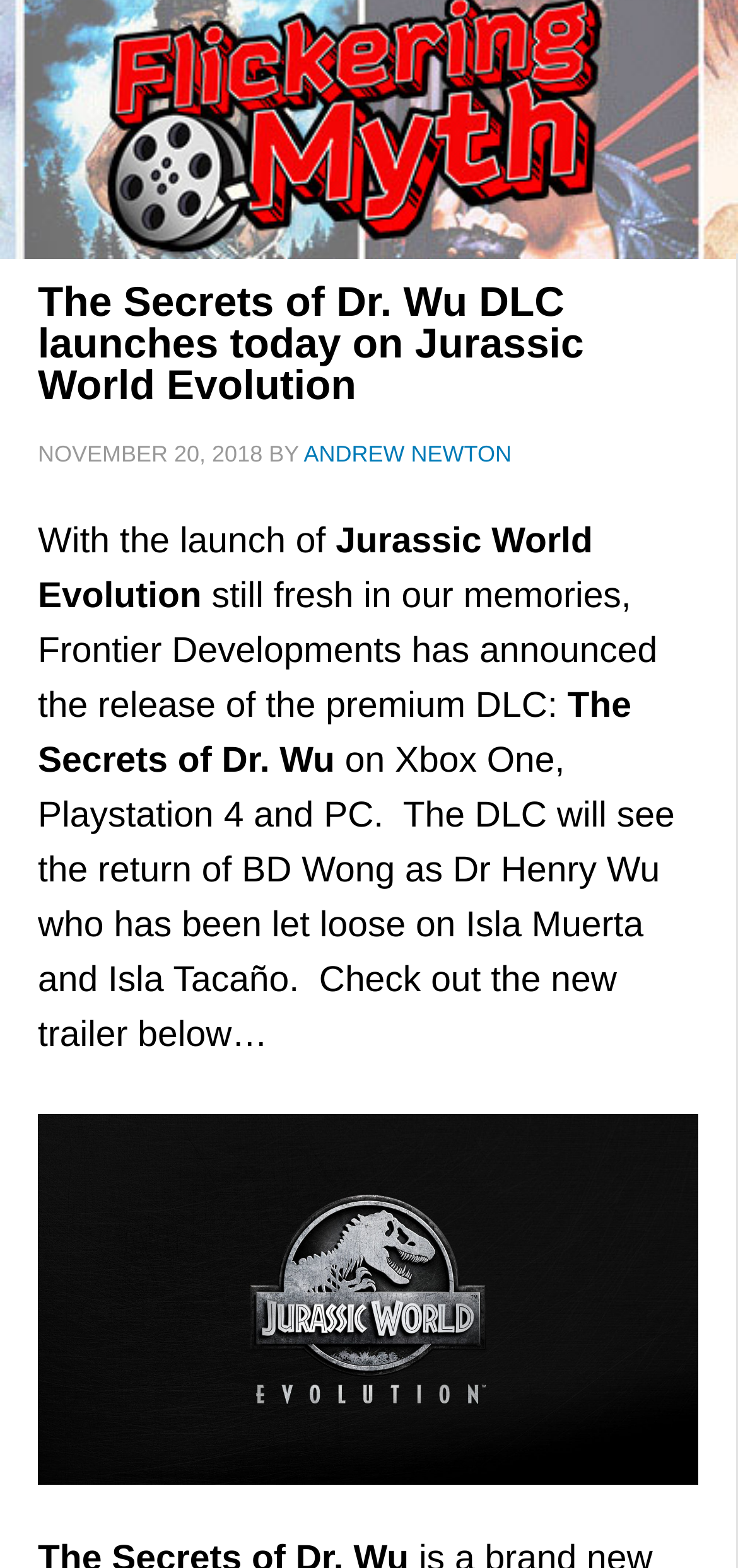What is the location where Dr Henry Wu is let loose?
Please provide a full and detailed response to the question.

The answer can be found in the paragraph of text, where it is mentioned that 'Dr Henry Wu who has been let loose on Isla Muerta and Isla Tacaño'.